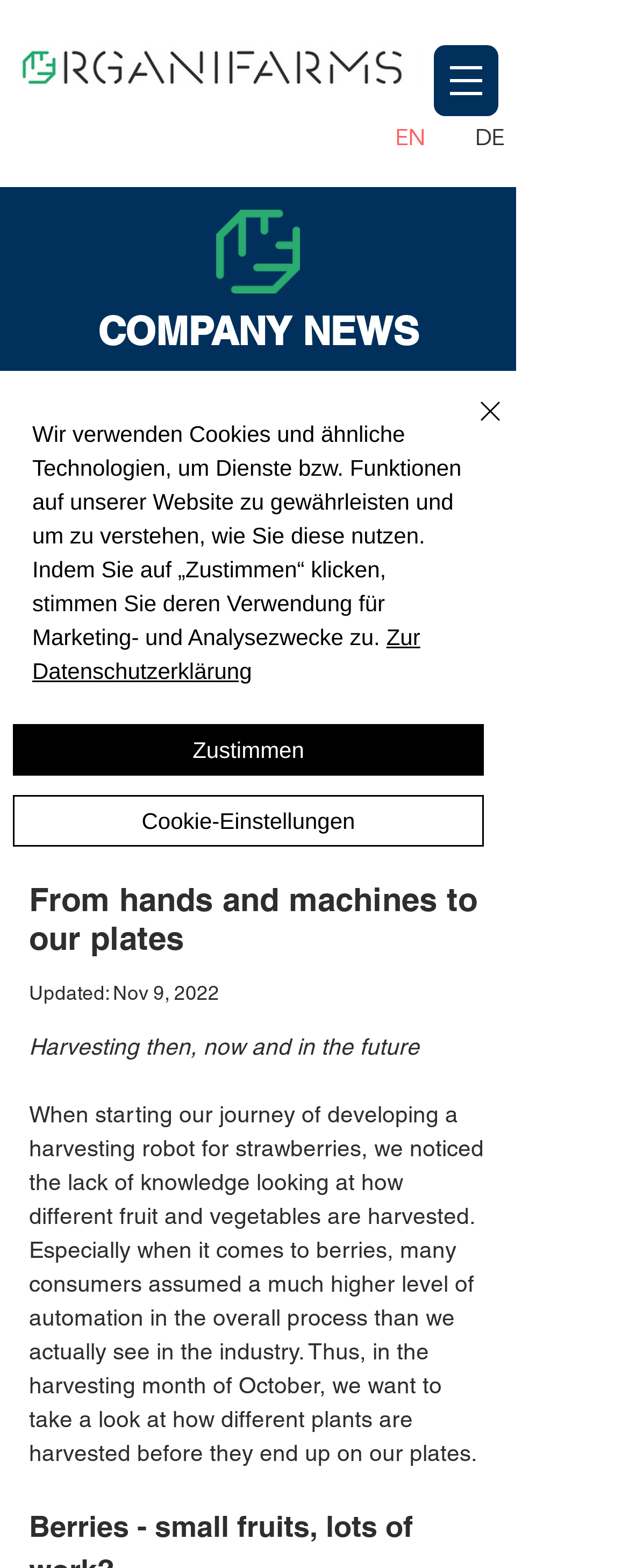From the webpage screenshot, predict the bounding box coordinates (top-left x, top-left y, bottom-right x, bottom-right y) for the UI element described here: MEDIA CENTER

[0.195, 0.279, 0.656, 0.323]